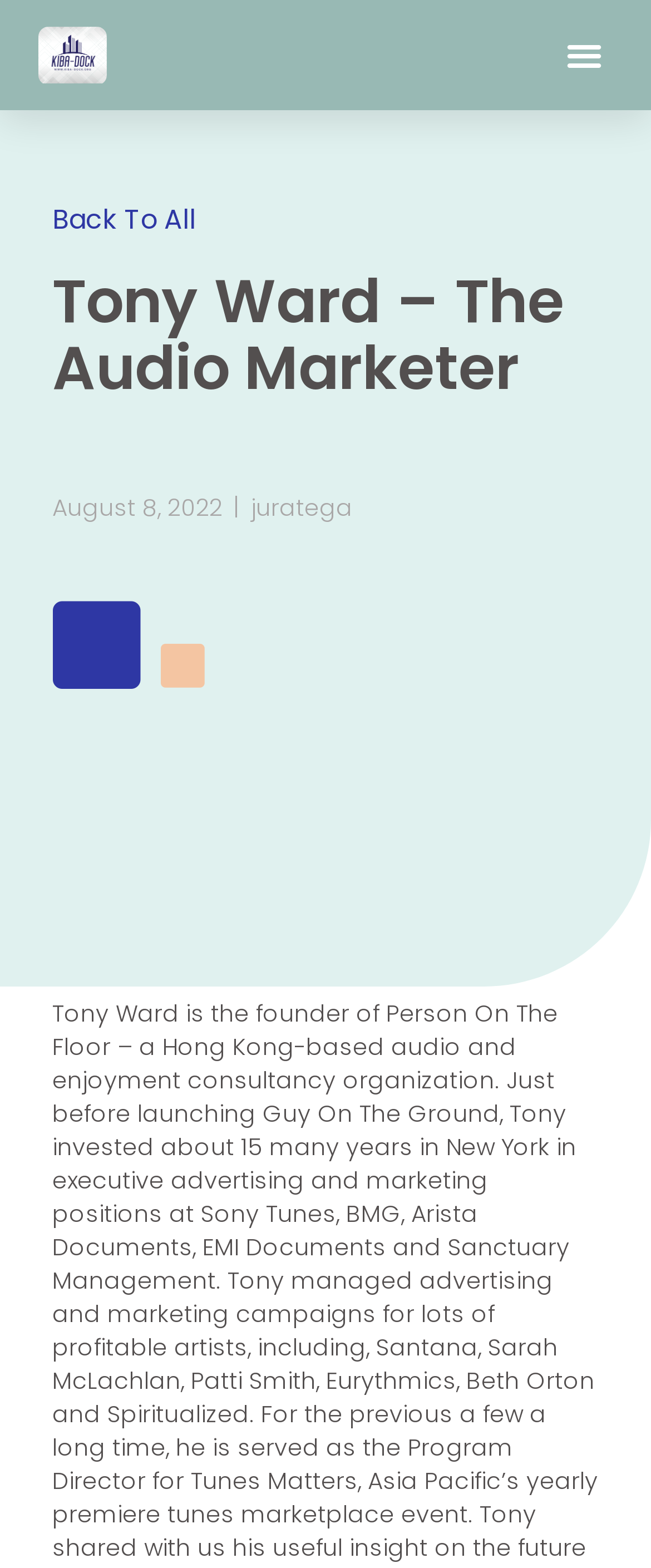Determine the bounding box for the described HTML element: "Back to All". Ensure the coordinates are four float numbers between 0 and 1 in the format [left, top, right, bottom].

[0.08, 0.128, 0.3, 0.151]